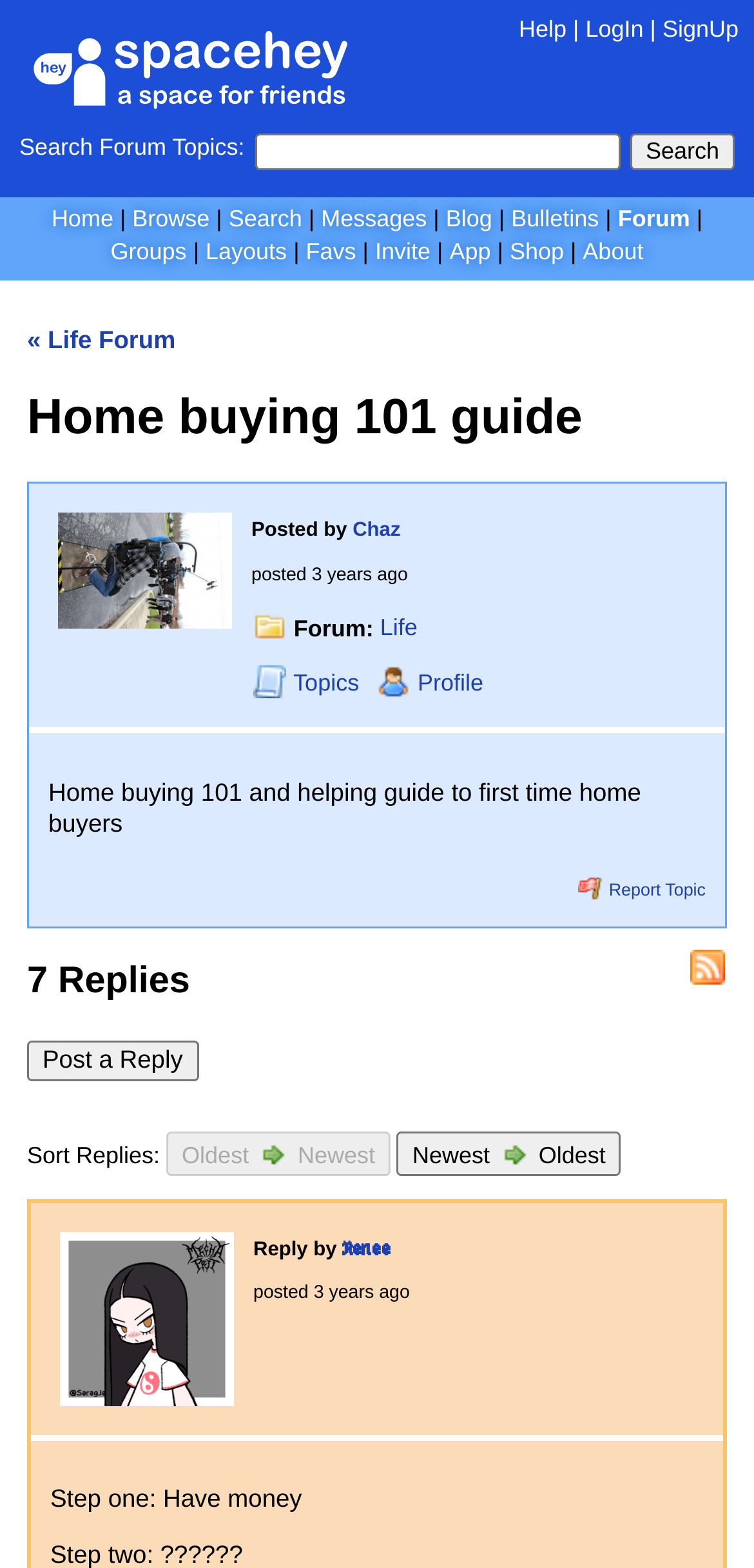Identify the bounding box of the HTML element described here: "INSTAGRAM PAGE". Provide the coordinates as four float numbers between 0 and 1: [left, top, right, bottom].

None